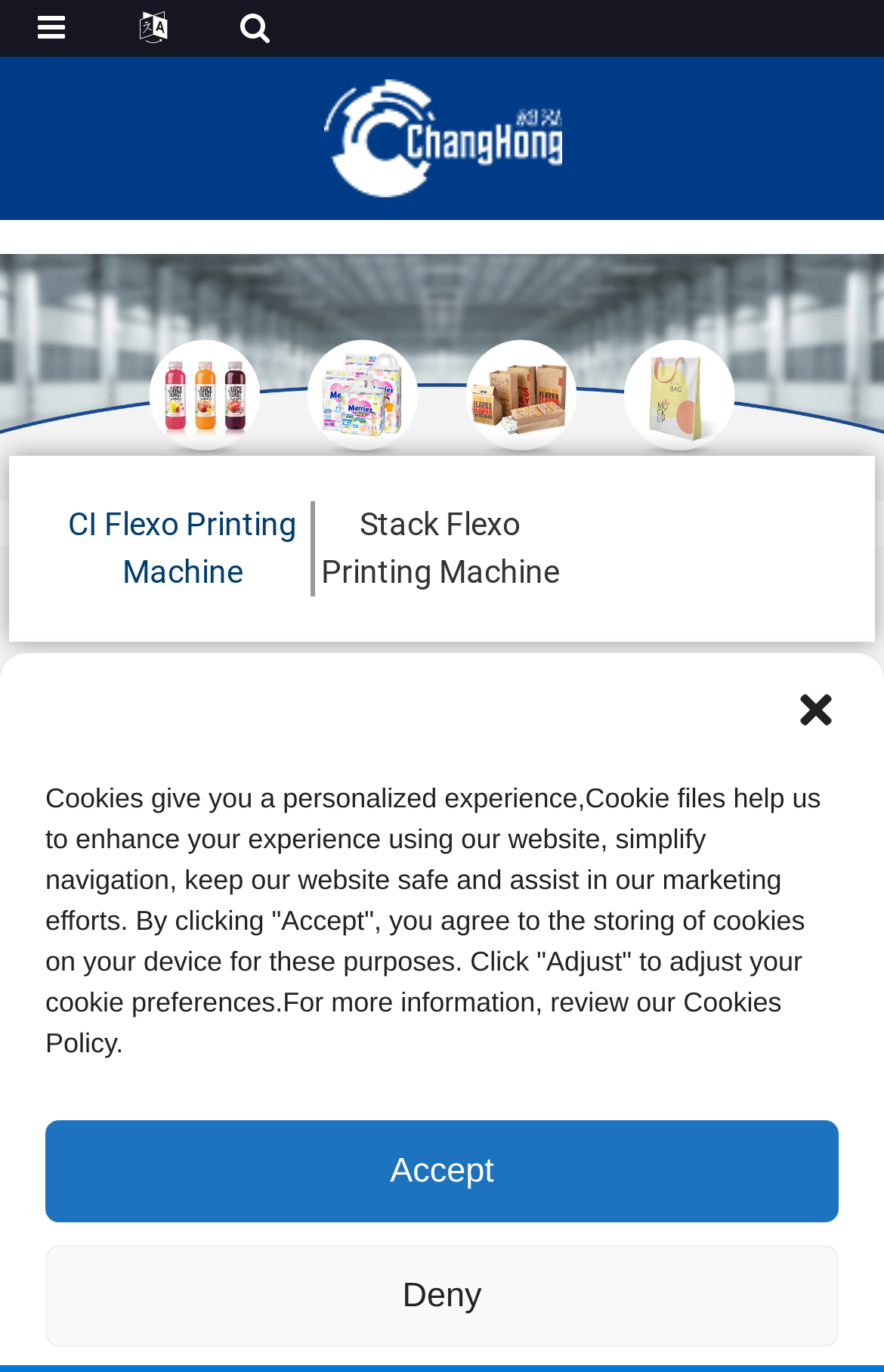What type of machines are offered?
Using the information from the image, provide a comprehensive answer to the question.

The webpage offers CI Flexo Printing Machines and Stack Flexo Printing Machines, which can be inferred from the links at the top of the webpage.